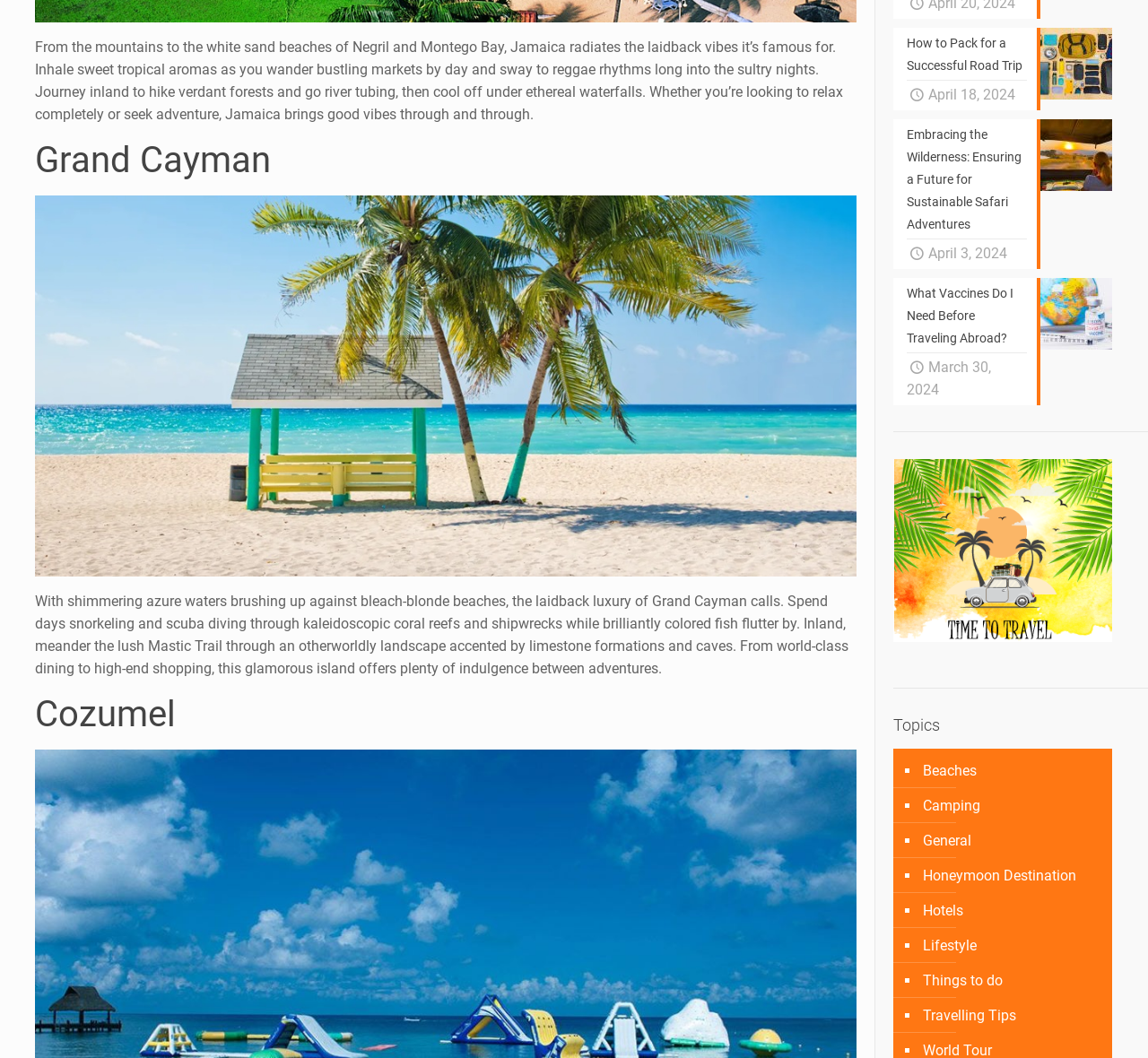Give the bounding box coordinates for the element described as: "Things to do".

[0.801, 0.91, 0.961, 0.943]